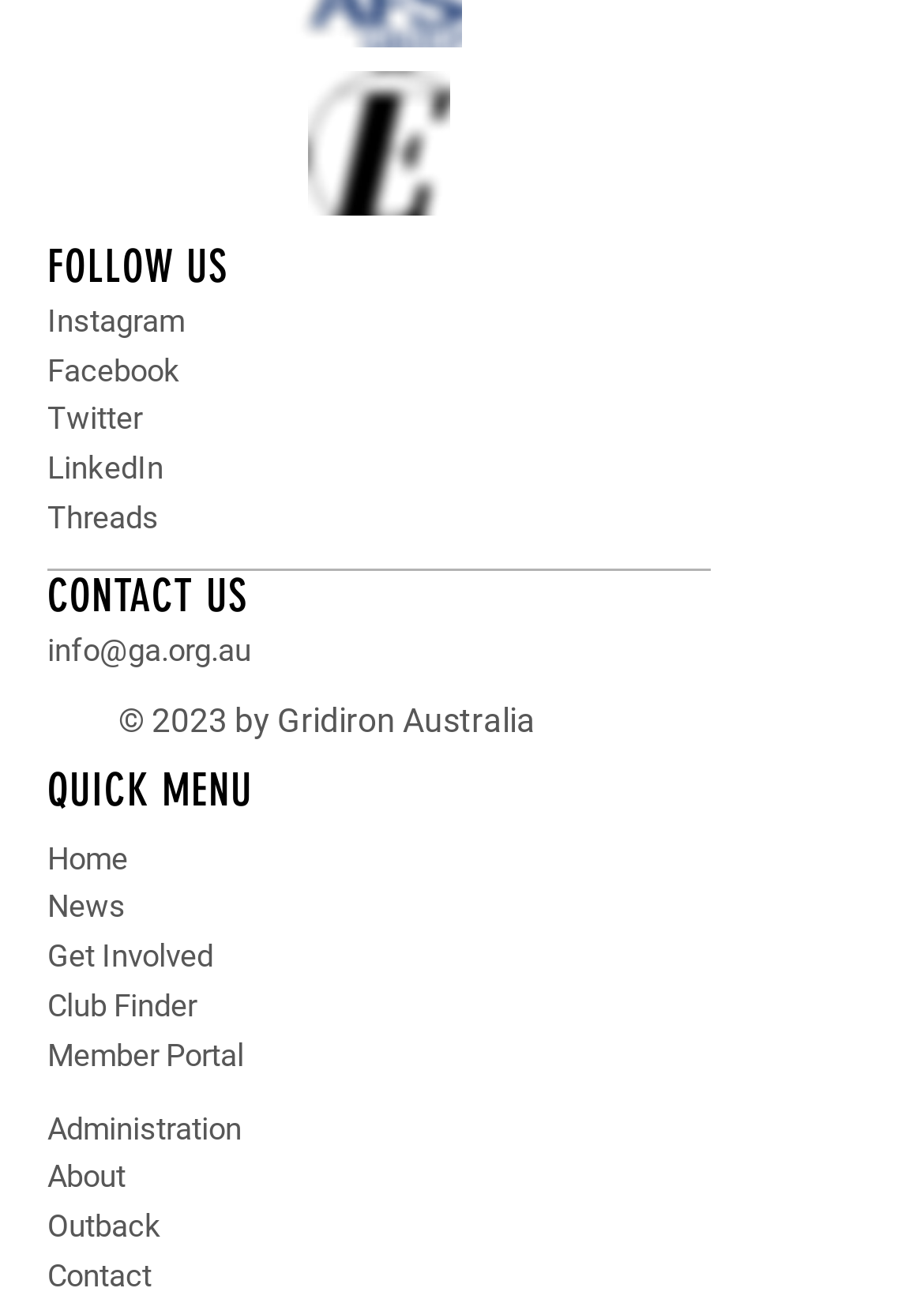Could you highlight the region that needs to be clicked to execute the instruction: "Go to Home page"?

[0.051, 0.645, 0.138, 0.672]